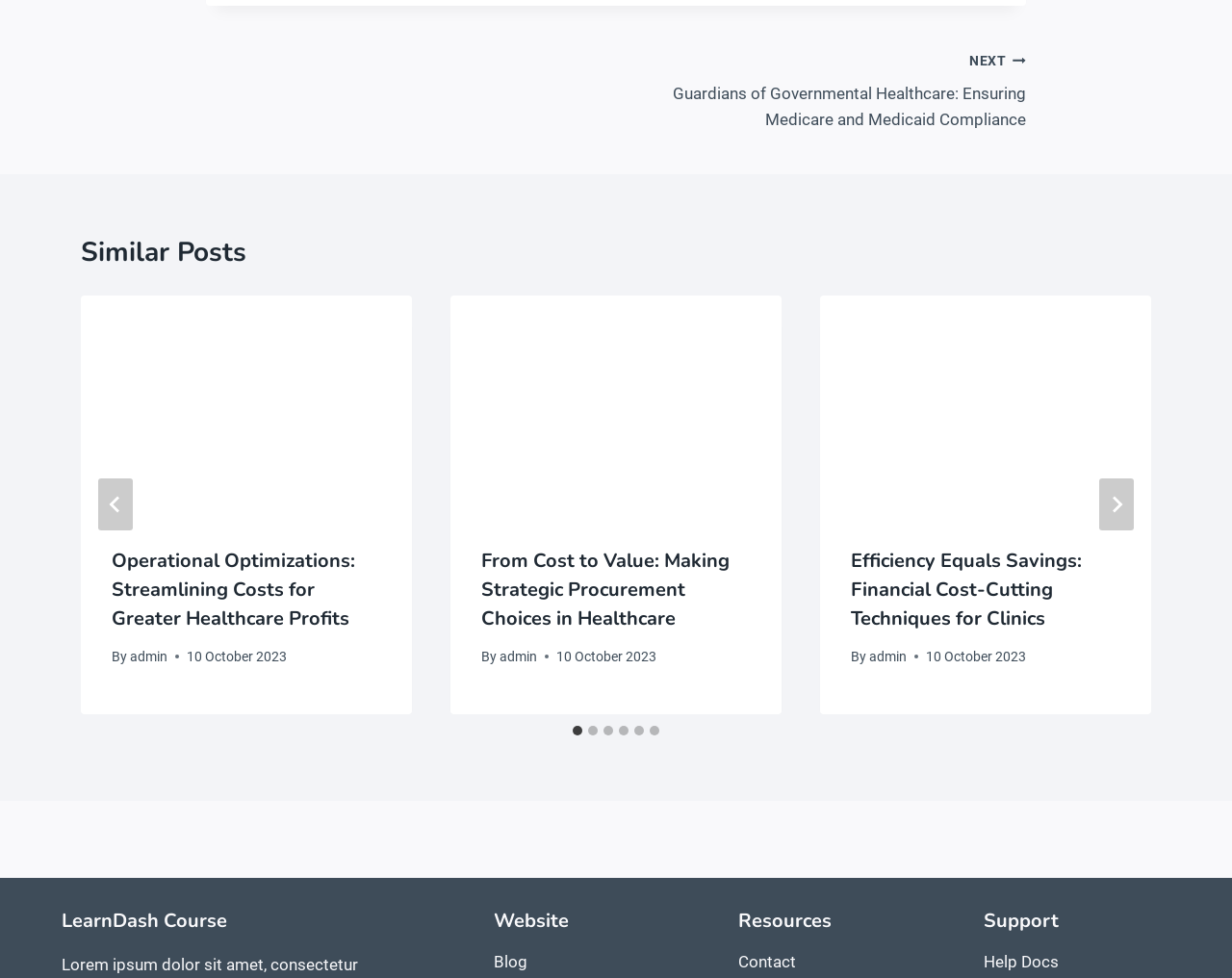Determine the bounding box coordinates of the UI element that matches the following description: "aria-label="Go to last slide"". The coordinates should be four float numbers between 0 and 1 in the format [left, top, right, bottom].

[0.08, 0.49, 0.108, 0.543]